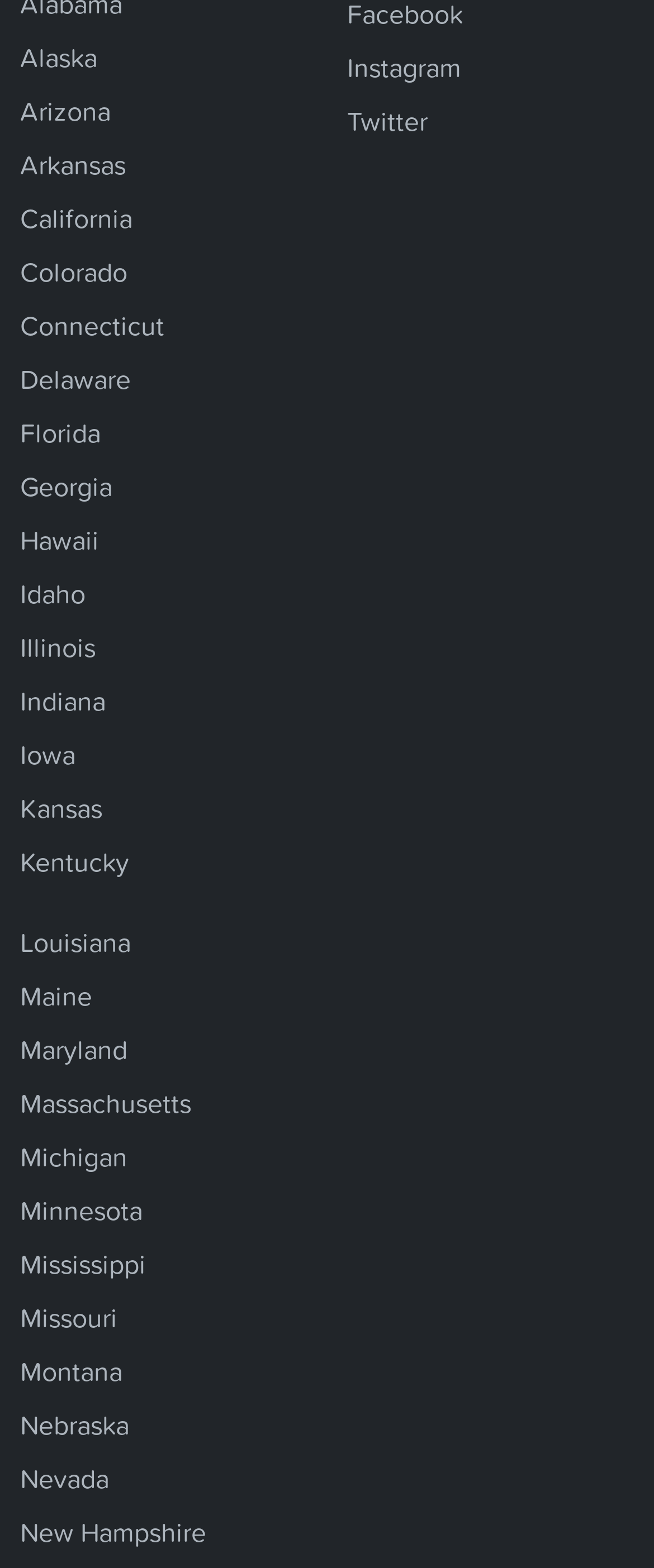Pinpoint the bounding box coordinates of the clickable element to carry out the following instruction: "Click on Facebook link."

None